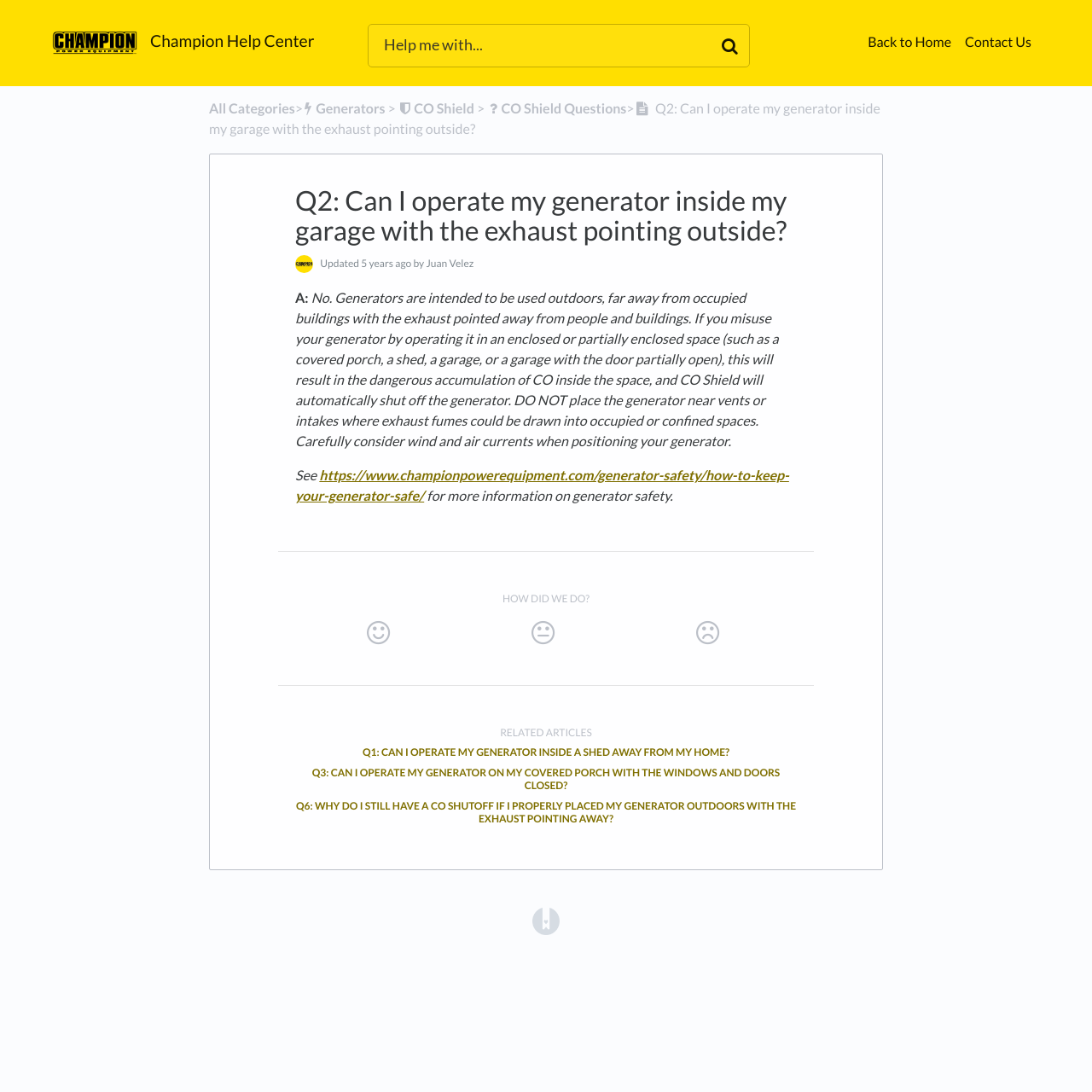Identify and provide the text of the main header on the webpage.

Q2: Can I operate my generator inside my garage with the exhaust pointing outside?